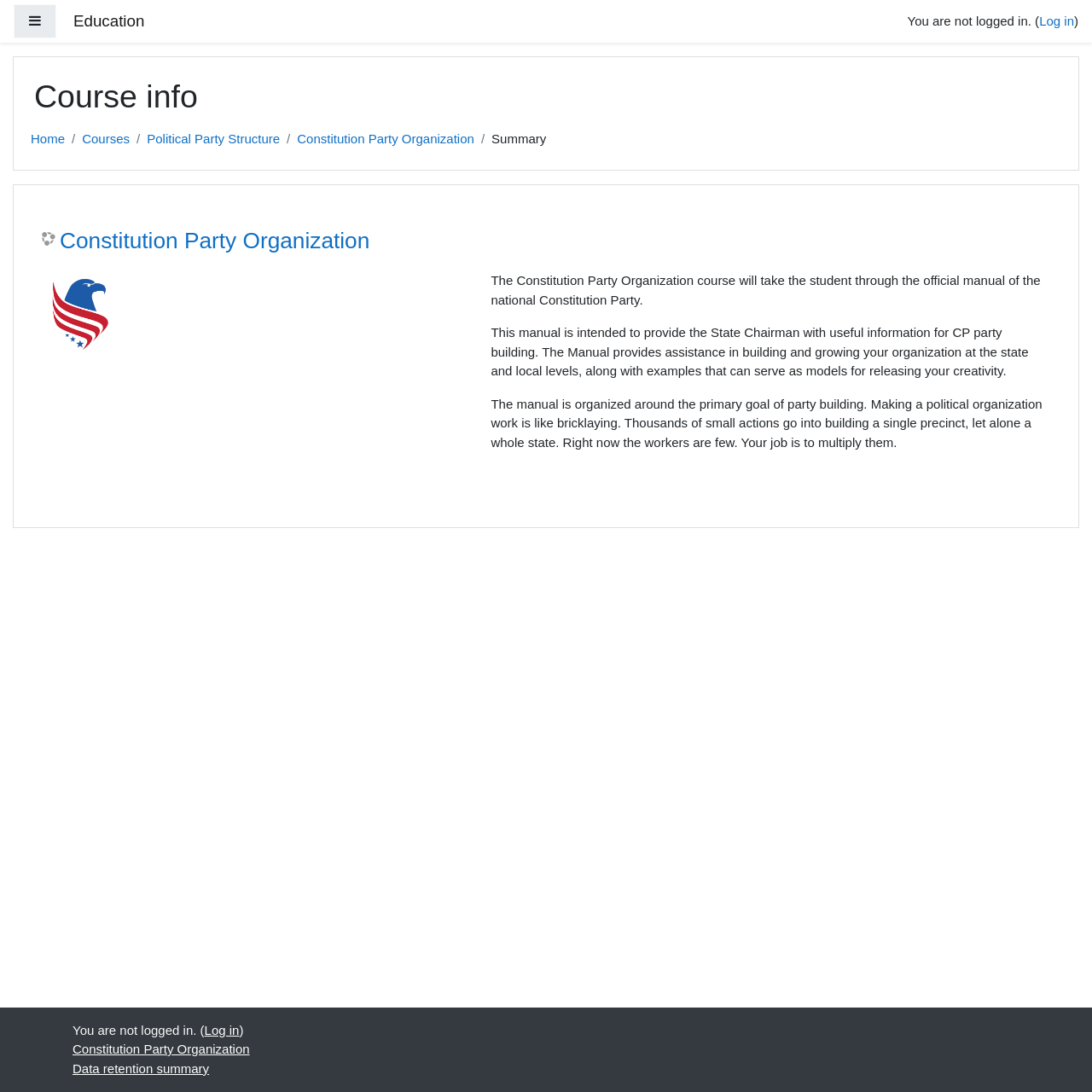Please give a concise answer to this question using a single word or phrase: 
Is the user logged in?

No